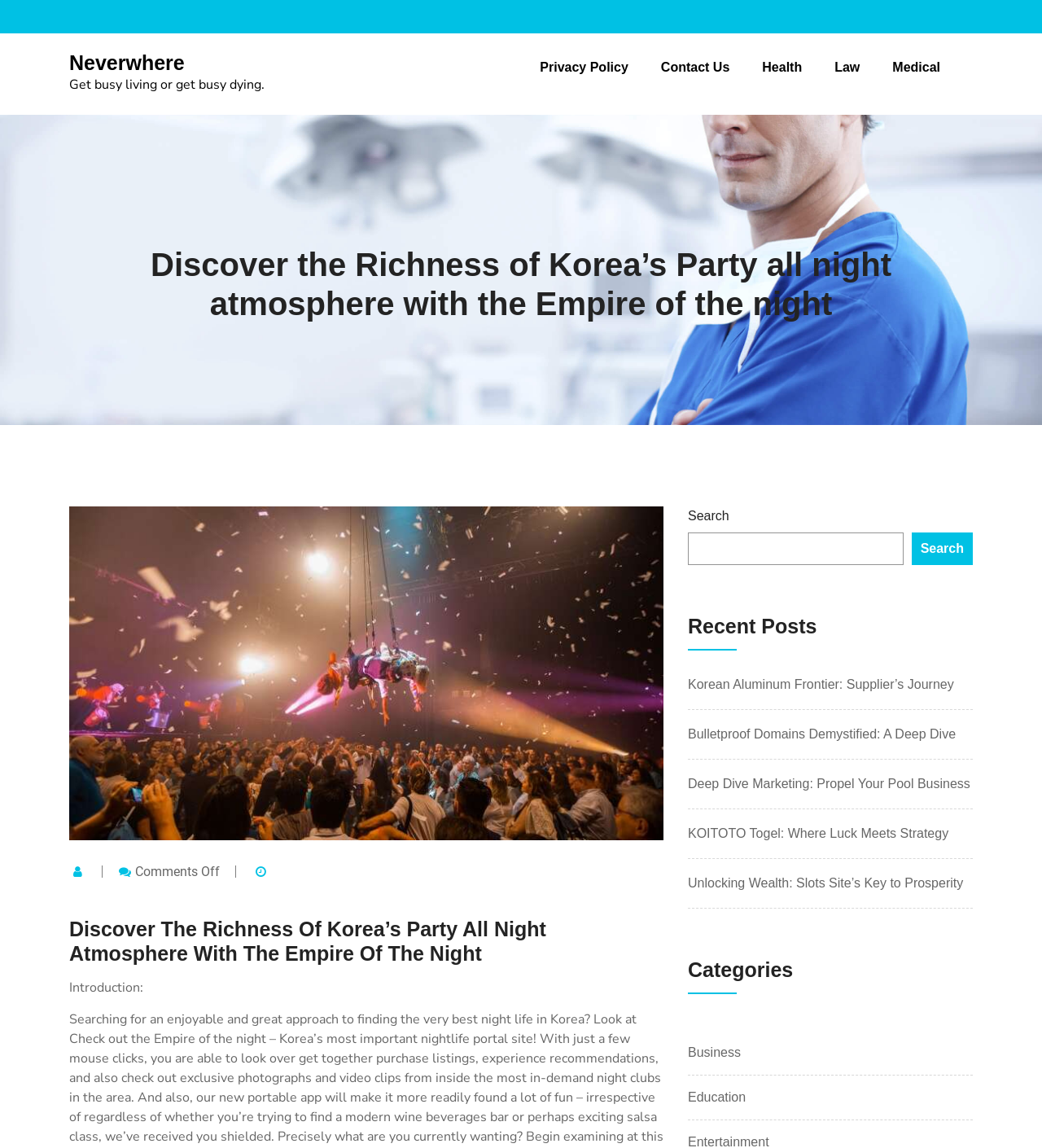Determine the bounding box coordinates of the region to click in order to accomplish the following instruction: "Check the Privacy Policy". Provide the coordinates as four float numbers between 0 and 1, specifically [left, top, right, bottom].

[0.518, 0.036, 0.603, 0.082]